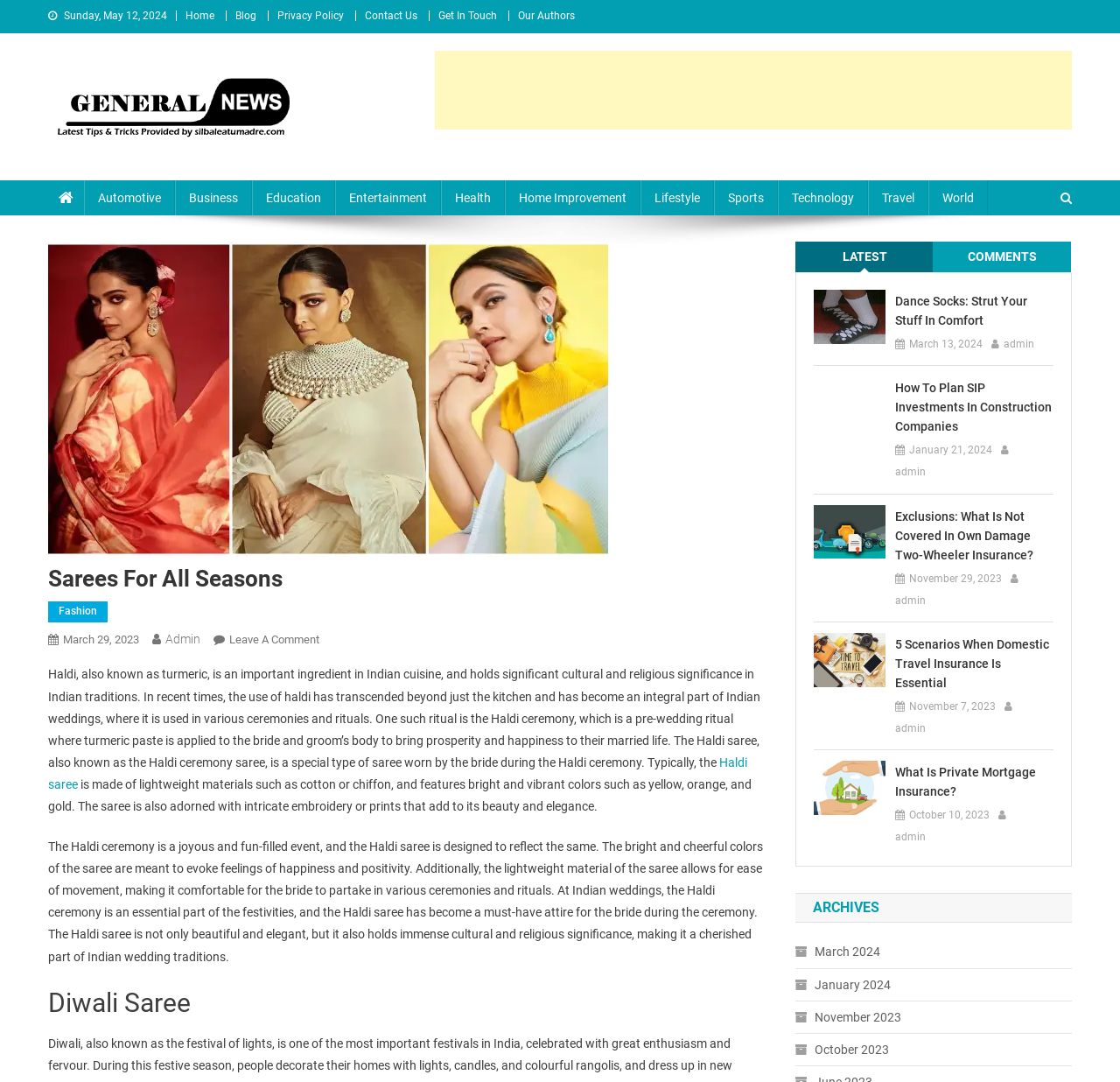Please provide the bounding box coordinates for the UI element as described: "Haldi saree". The coordinates must be four floats between 0 and 1, represented as [left, top, right, bottom].

[0.043, 0.698, 0.667, 0.732]